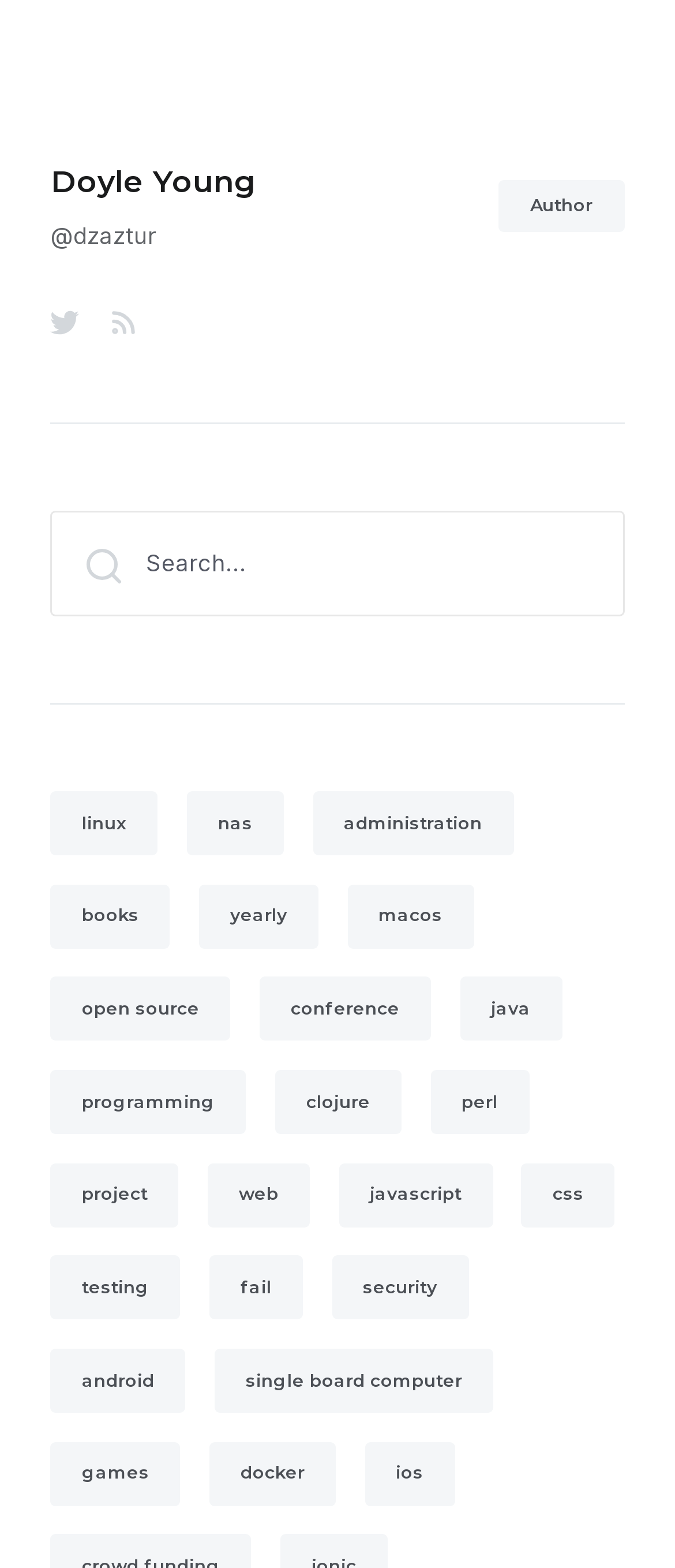How many programming languages are mentioned?
Using the information from the image, answer the question thoroughly.

The webpage mentions five programming languages: Java, Clojure, Perl, JavaScript, and CSS, all of which are linked.